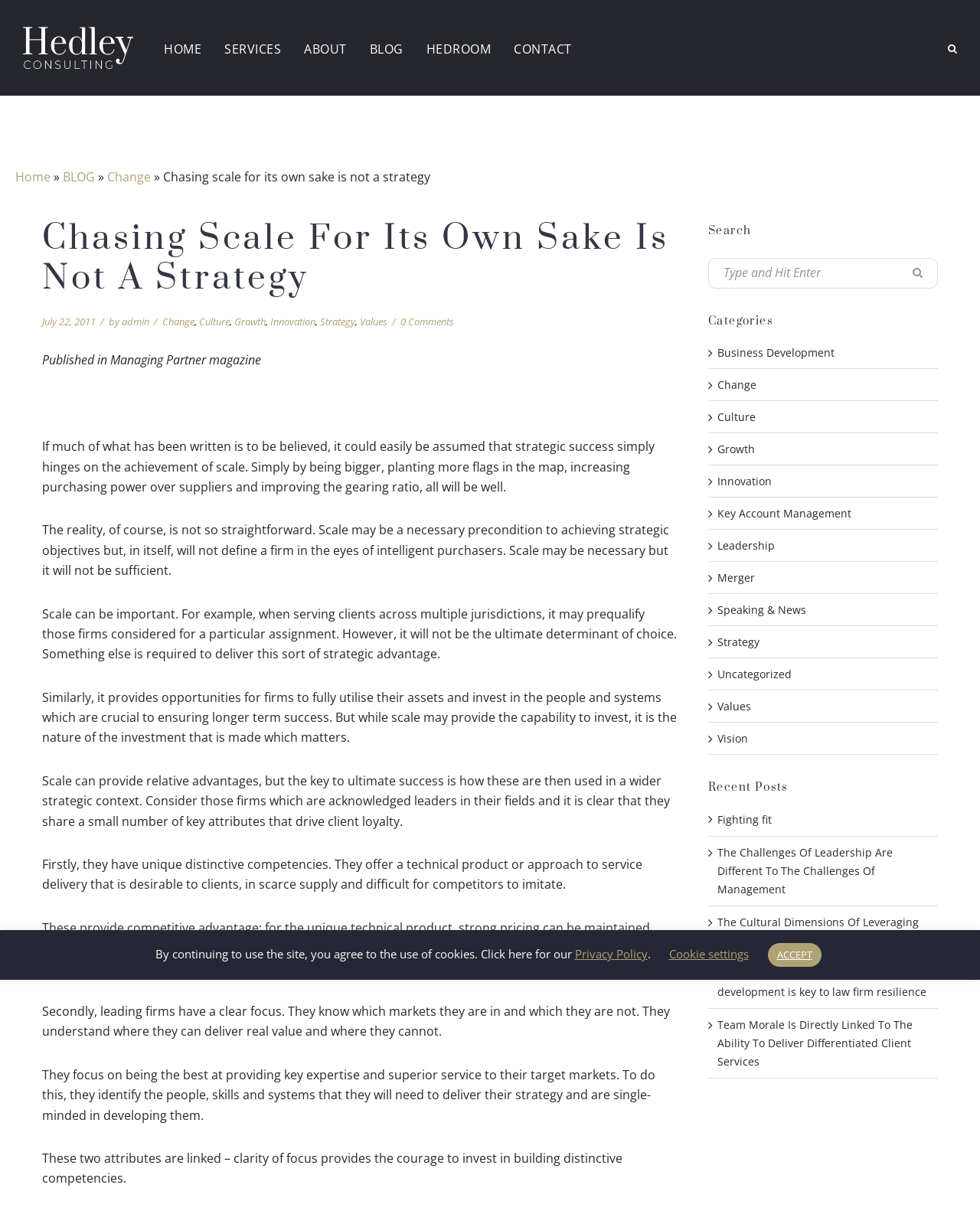What is the purpose of the textbox?
Refer to the image and provide a concise answer in one word or phrase.

Search